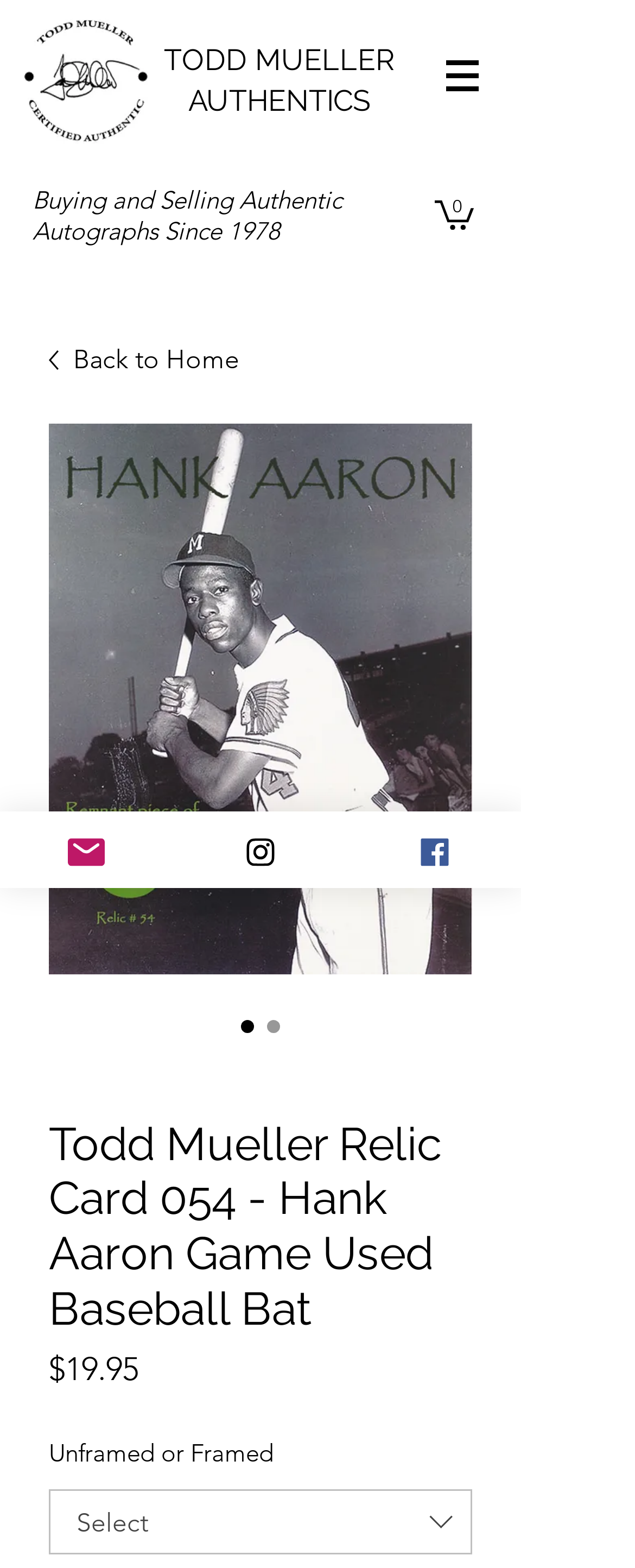What is the price of the relic card?
Please answer the question with a detailed and comprehensive explanation.

The price of the relic card is mentioned on the webpage as '$19.95', which is displayed below the image of the relic card.